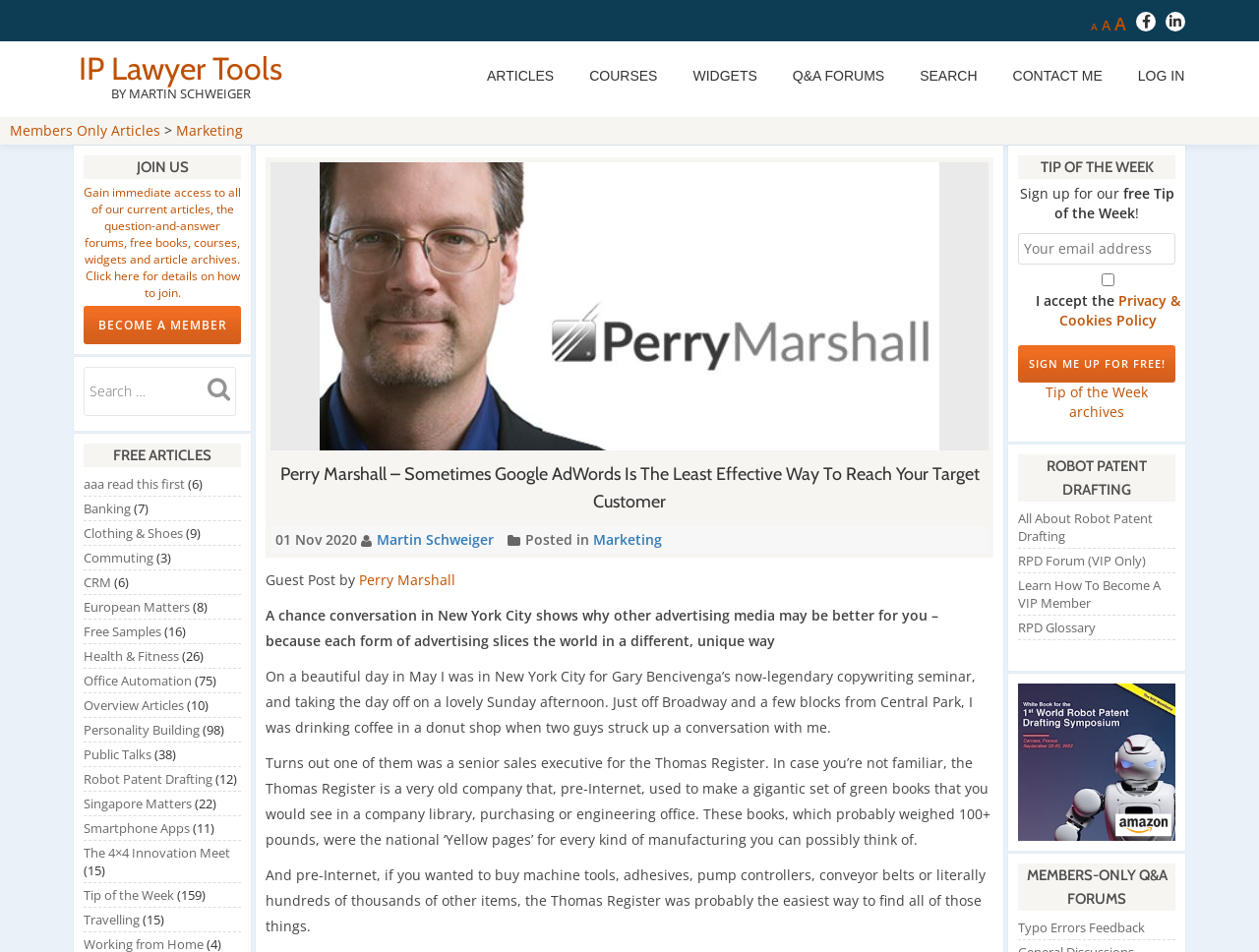Provide a single word or phrase answer to the question: 
How many articles are there in the 'Health & Fitness' category?

26